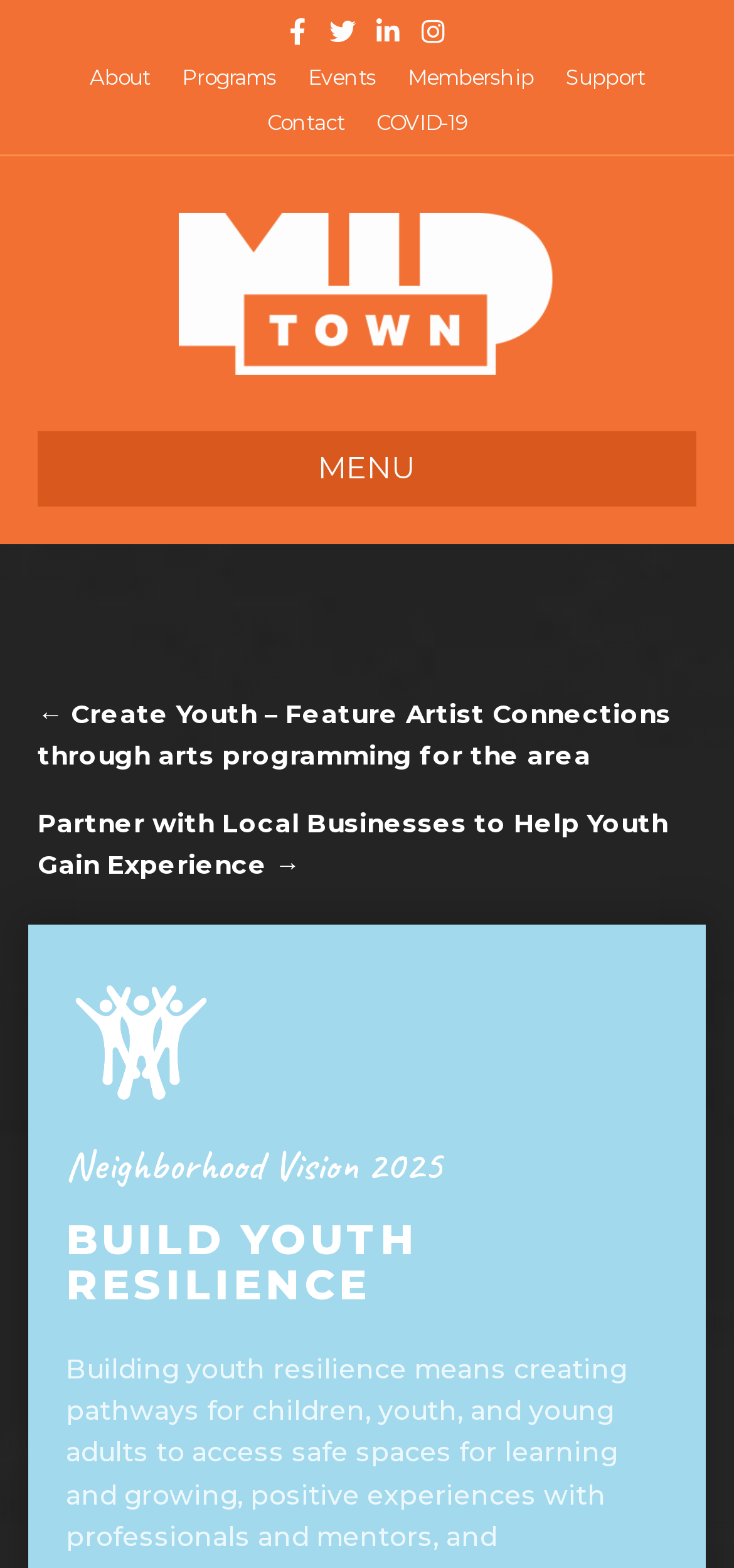Locate the UI element described by COVID-19 and provide its bounding box coordinates. Use the format (top-left x, top-left y, bottom-right x, bottom-right y) with all values as floating point numbers between 0 and 1.

[0.495, 0.064, 0.654, 0.092]